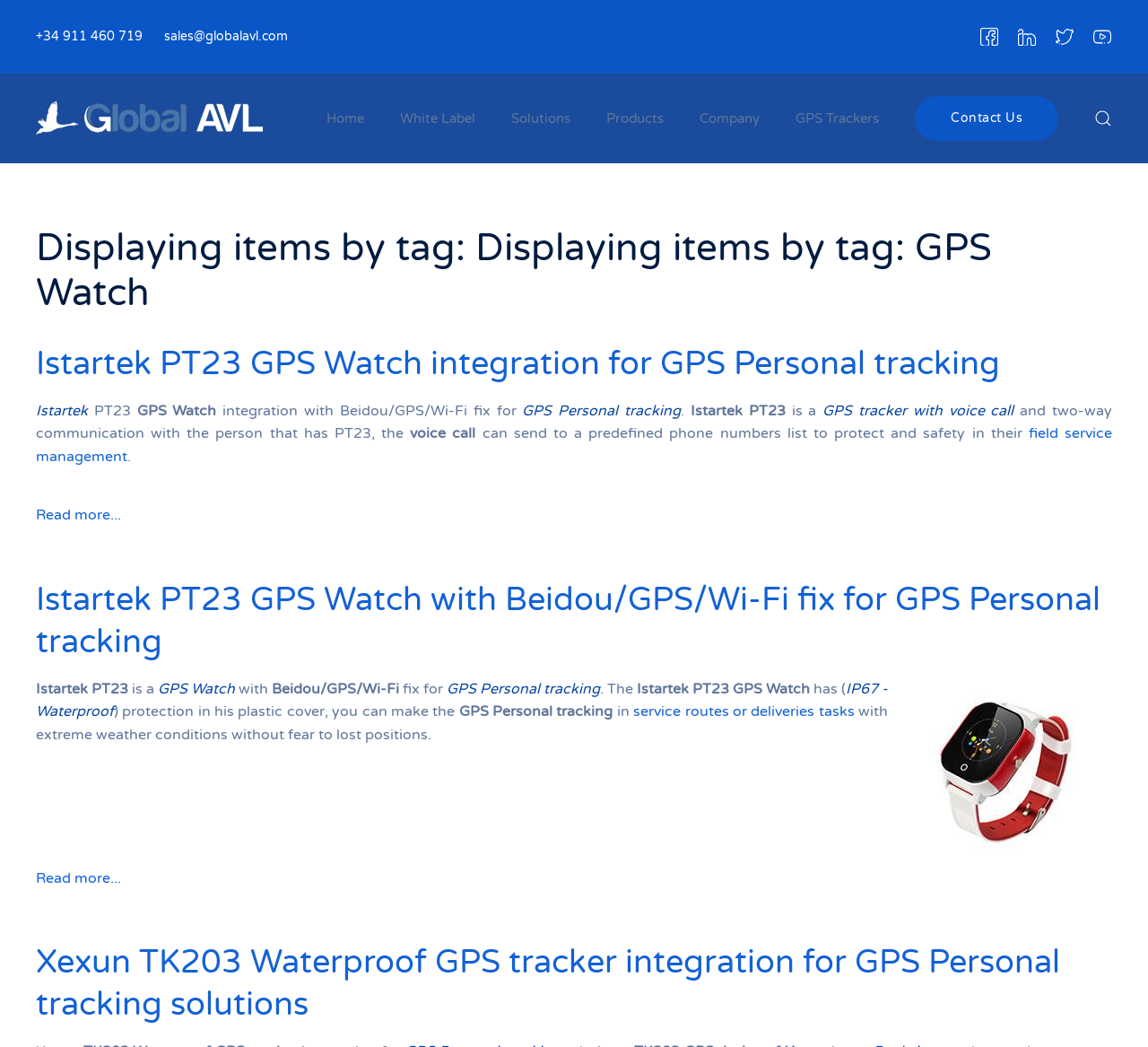How many 'Read more...' links are there?
Based on the image, provide your answer in one word or phrase.

2